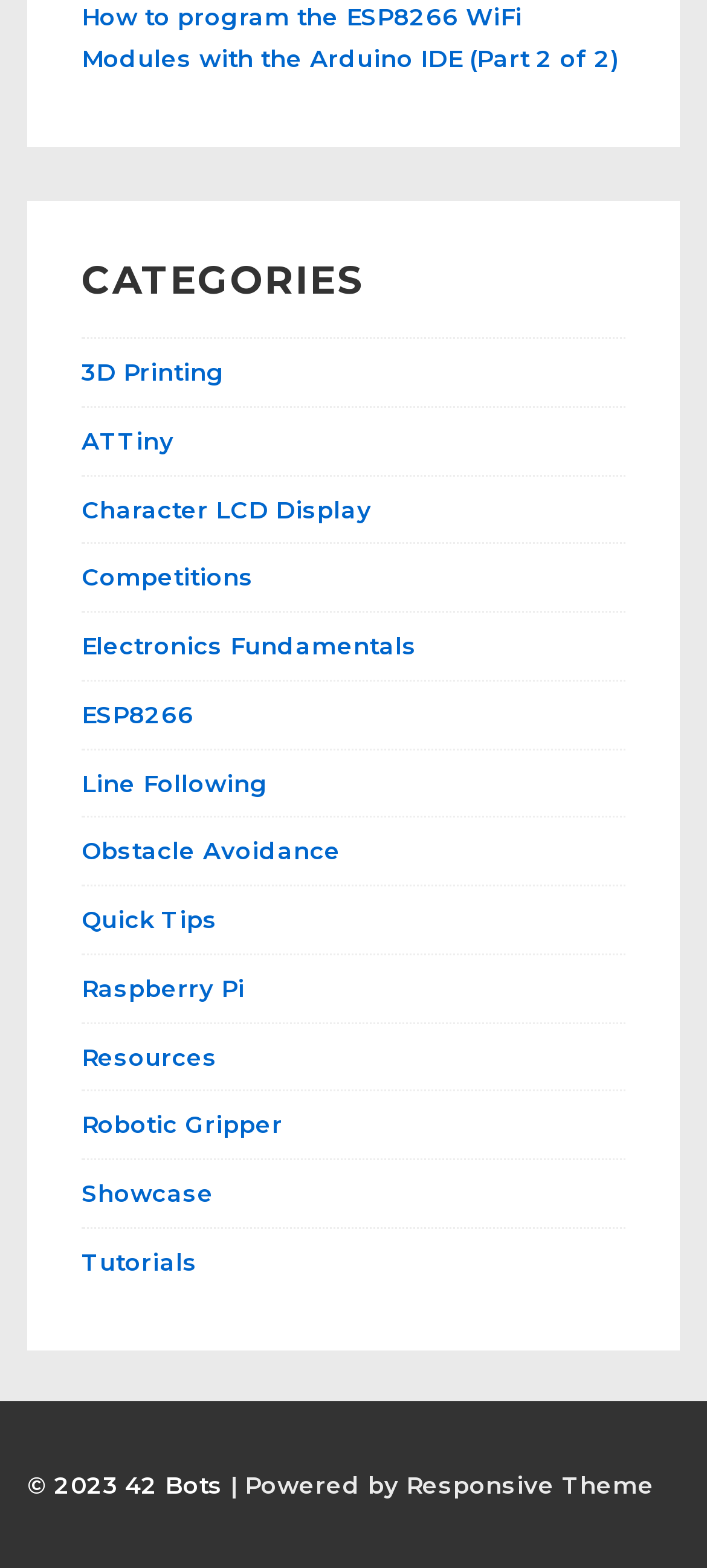Identify the bounding box coordinates for the element that needs to be clicked to fulfill this instruction: "Click on the 'How to program the ESP8266 WiFi Modules with the Arduino IDE (Part 2 of 2)' link". Provide the coordinates in the format of four float numbers between 0 and 1: [left, top, right, bottom].

[0.115, 0.002, 0.877, 0.046]